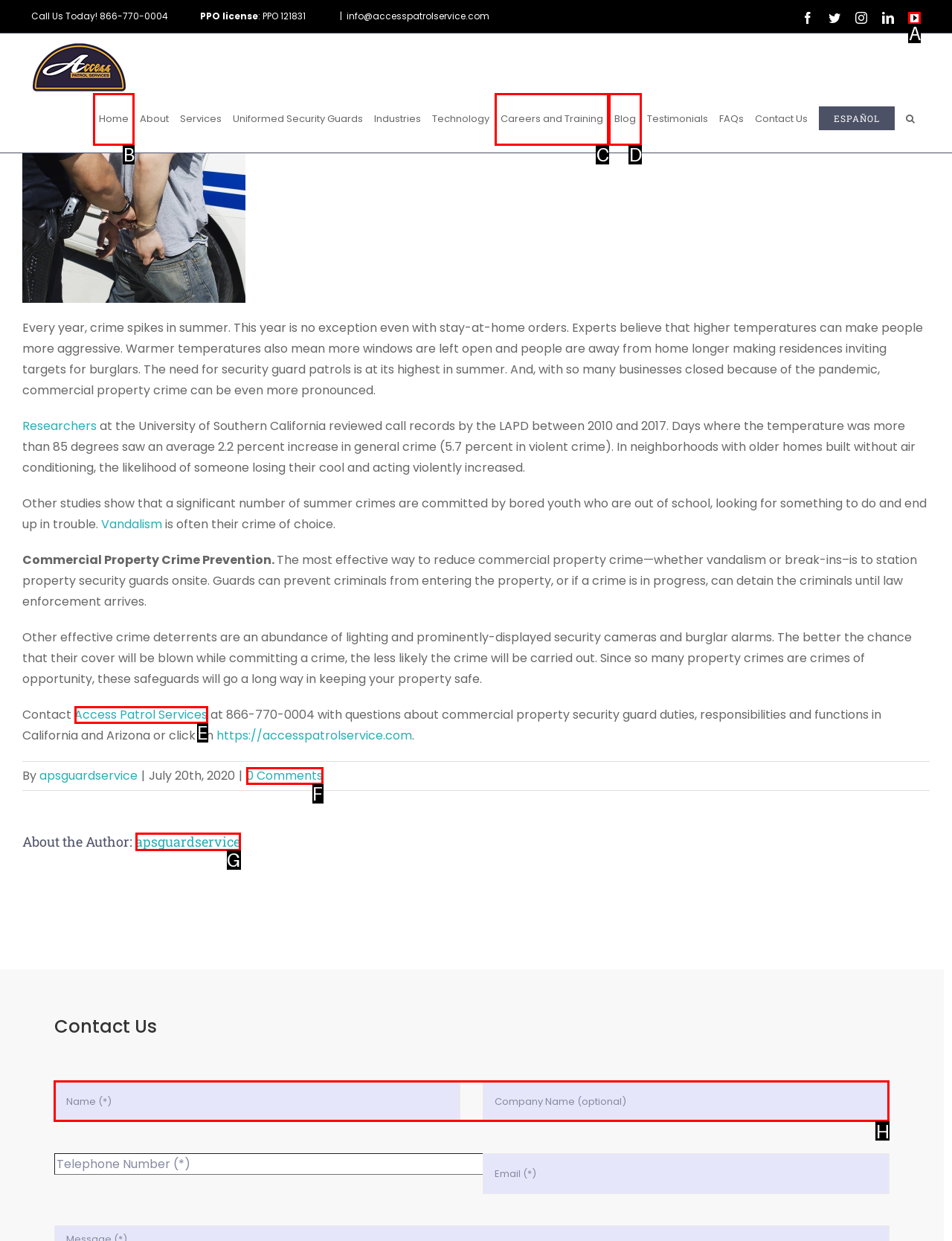Which HTML element should be clicked to perform the following task: Fill out the contact form
Reply with the letter of the appropriate option.

H